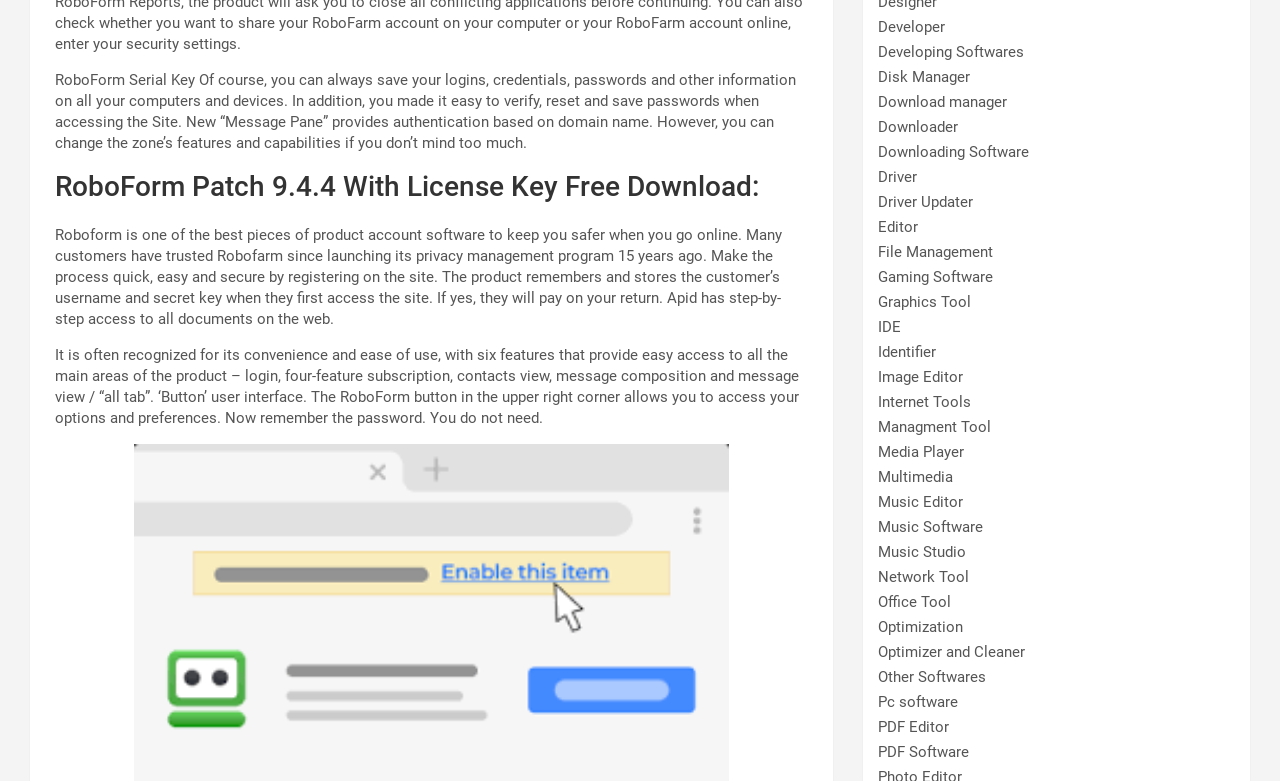What is RoboForm used for?
Refer to the image and answer the question using a single word or phrase.

Password management